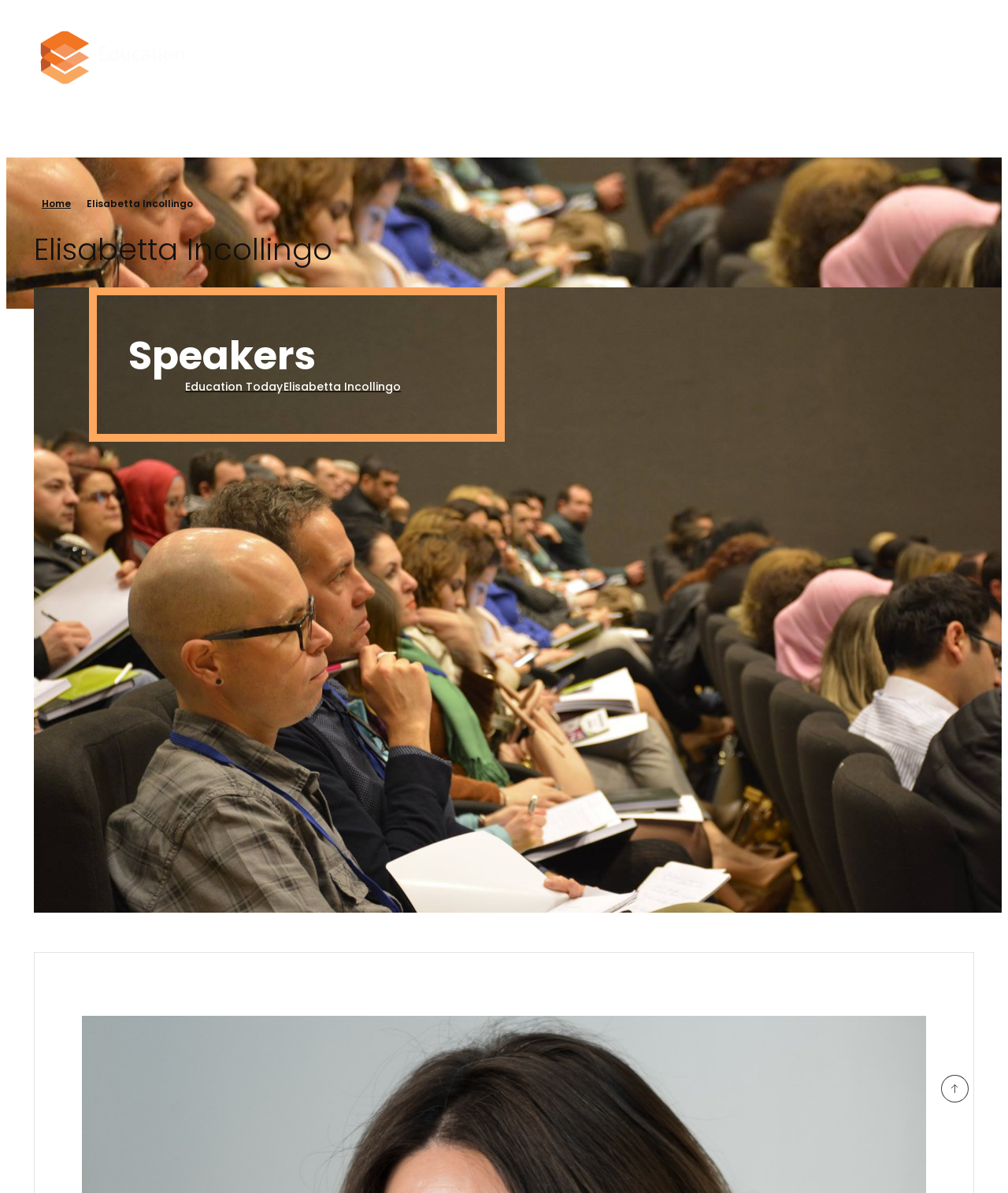Describe all visible elements and their arrangement on the webpage.

The webpage is about Elisabetta Incollingo, an individual with a background in education. At the top-left corner, there is a logo or icon with the text "Education Today" next to it, which is also a link. Below this, there is a heading with the same text "Education Today". 

To the right of the logo, there is a brief description stating the purpose of improving the quality of teaching and service delivery for all individuals. 

Below this section, there is a list of two bullet points, each containing an empty link. 

On the top-right side, there is a navigation menu with a link to "Home" and the name "Elisabetta Incollingo" in text. 

Further down, there is a heading with the name "Elisabetta Incollingo" again, which serves as a title for the section below. This section has a subheading "Speakers" and two links, one to "Education Today" and the other to "Elisabetta Incollingo".